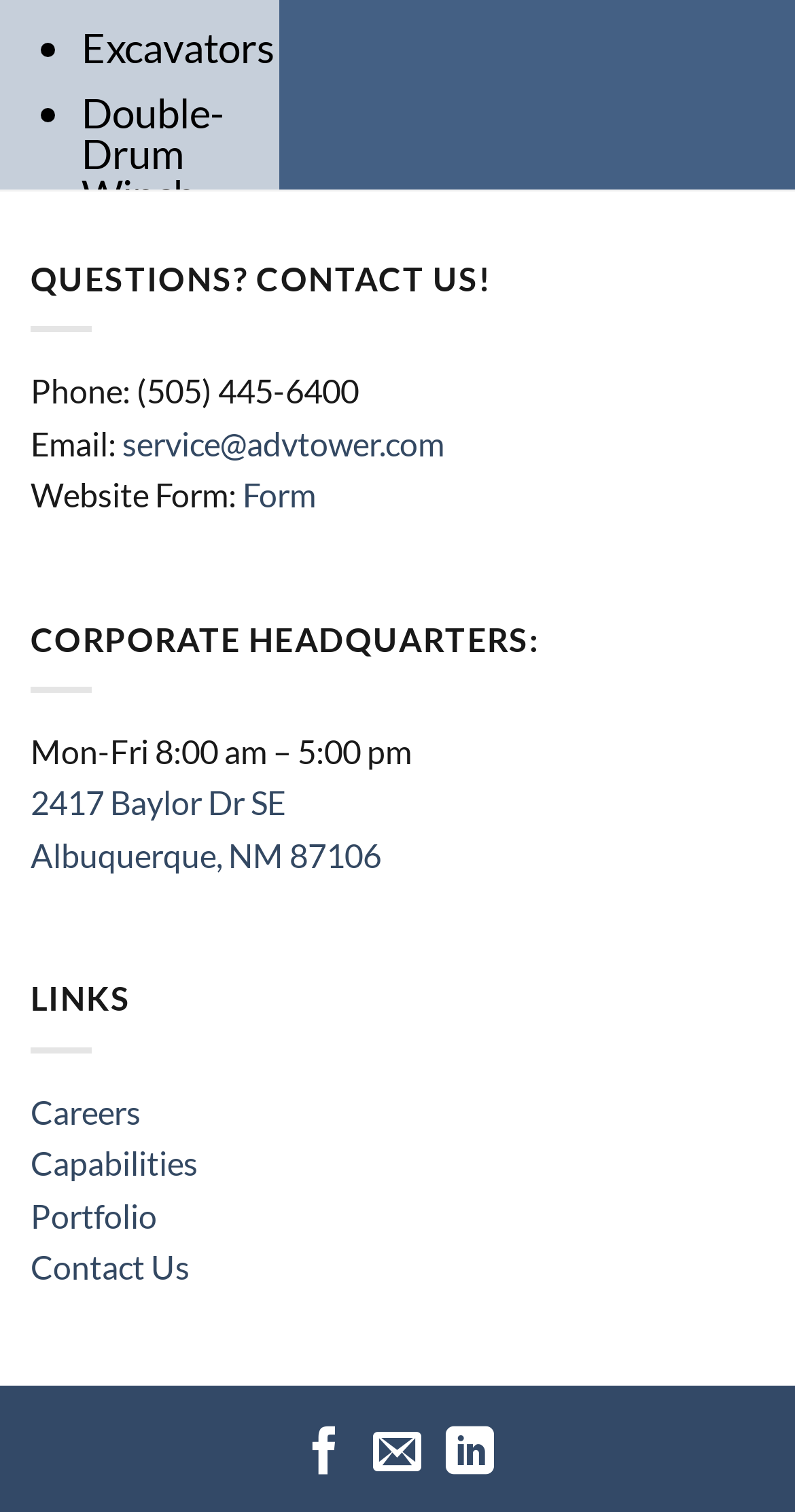What is the first item in the list of equipment?
Based on the content of the image, thoroughly explain and answer the question.

I found the list of equipment by looking at the top section of the webpage, where it is listed in a bullet point format. The first item in the list is 'Excavators'.